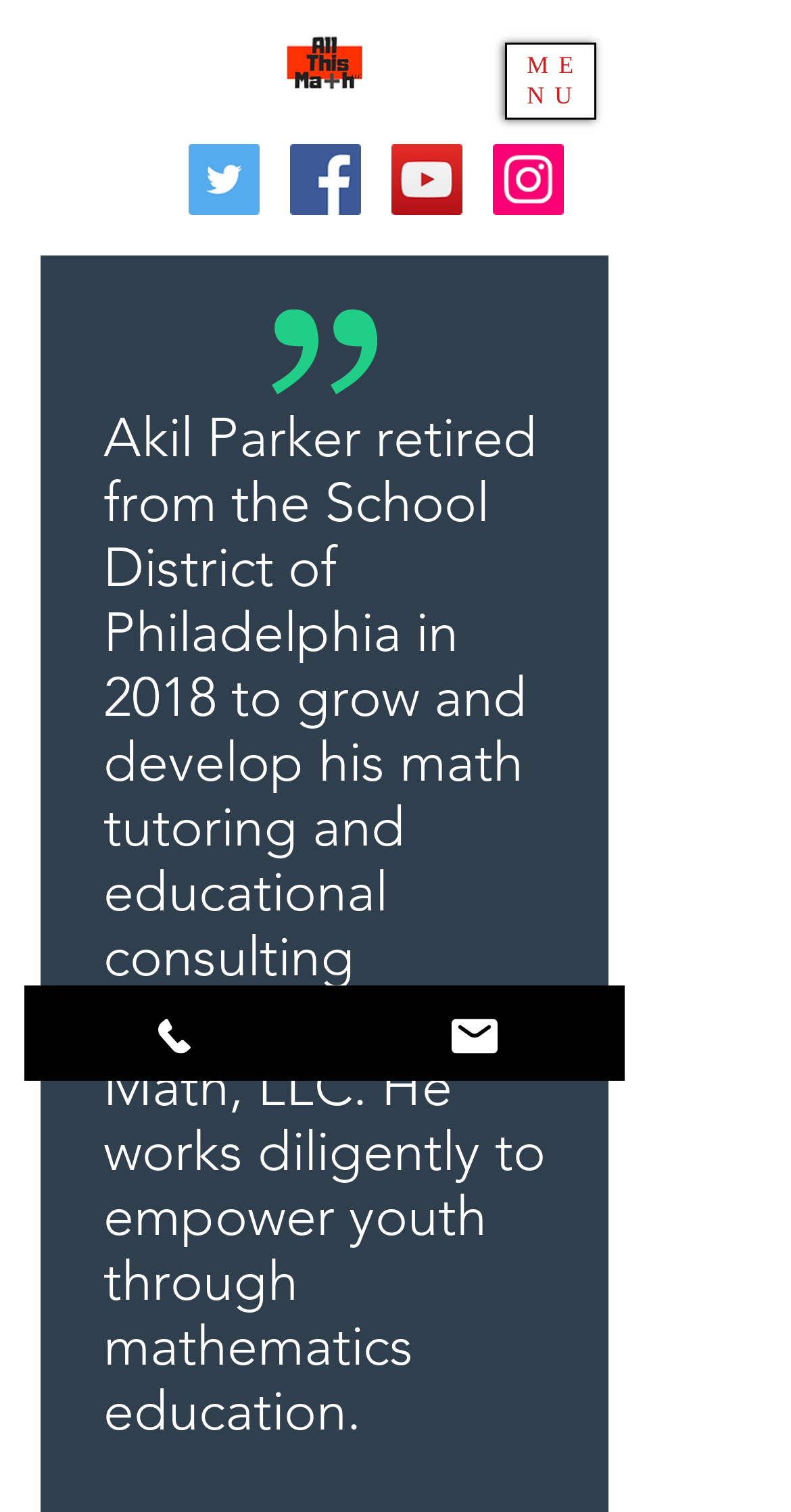From the element description Email, predict the bounding box coordinates of the UI element. The coordinates must be specified in the format (top-left x, top-left y, bottom-right x, bottom-right y) and should be within the 0 to 1 range.

[0.41, 0.652, 0.79, 0.715]